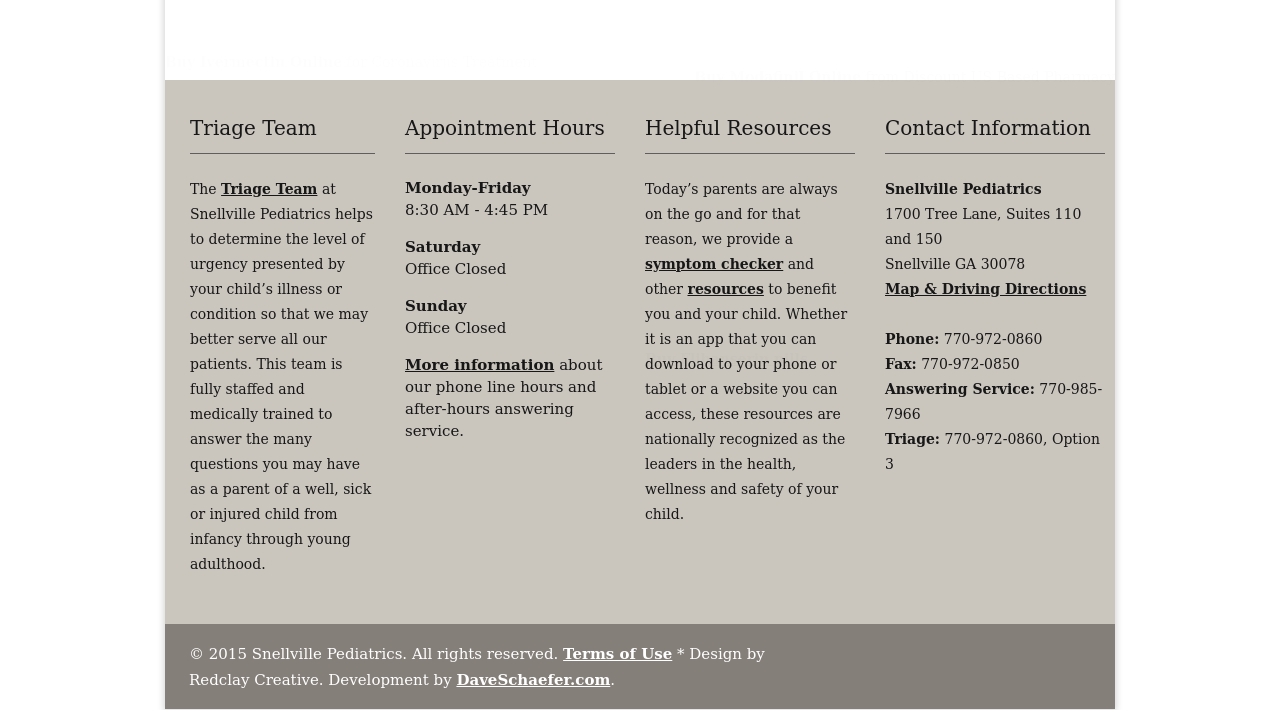What is the name of the pediatric clinic?
Using the visual information, respond with a single word or phrase.

Snellville Pediatrics